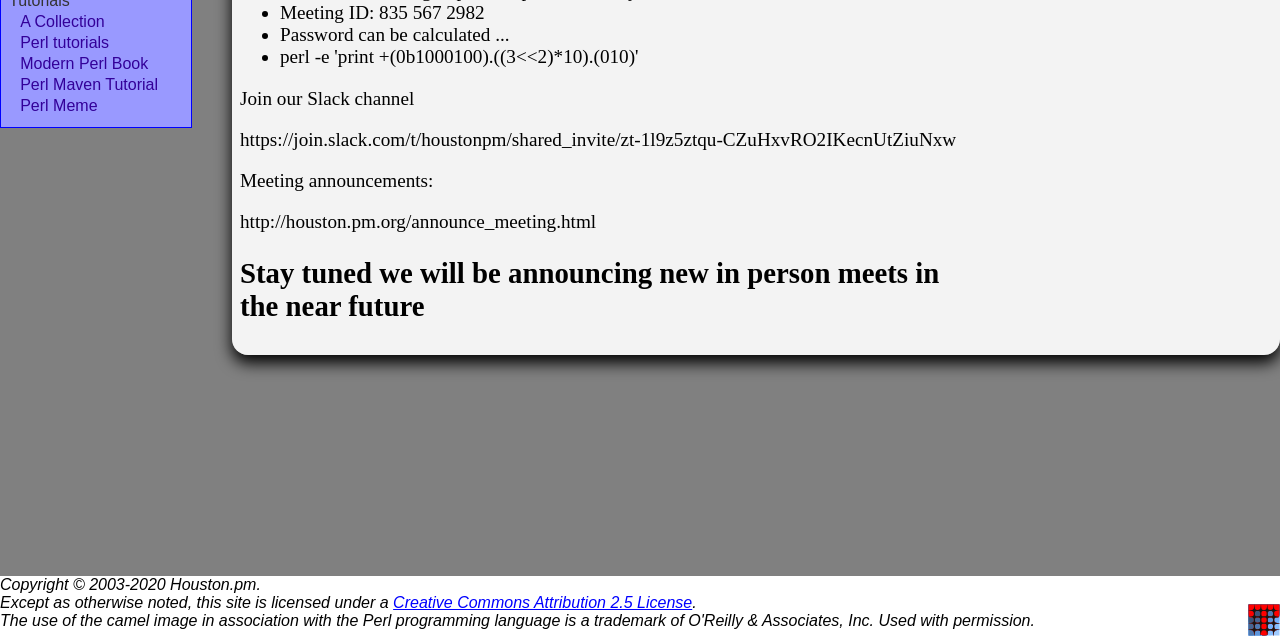Calculate the bounding box coordinates for the UI element based on the following description: "Creative Commons Attribution 2.5 License". Ensure the coordinates are four float numbers between 0 and 1, i.e., [left, top, right, bottom].

[0.307, 0.928, 0.541, 0.955]